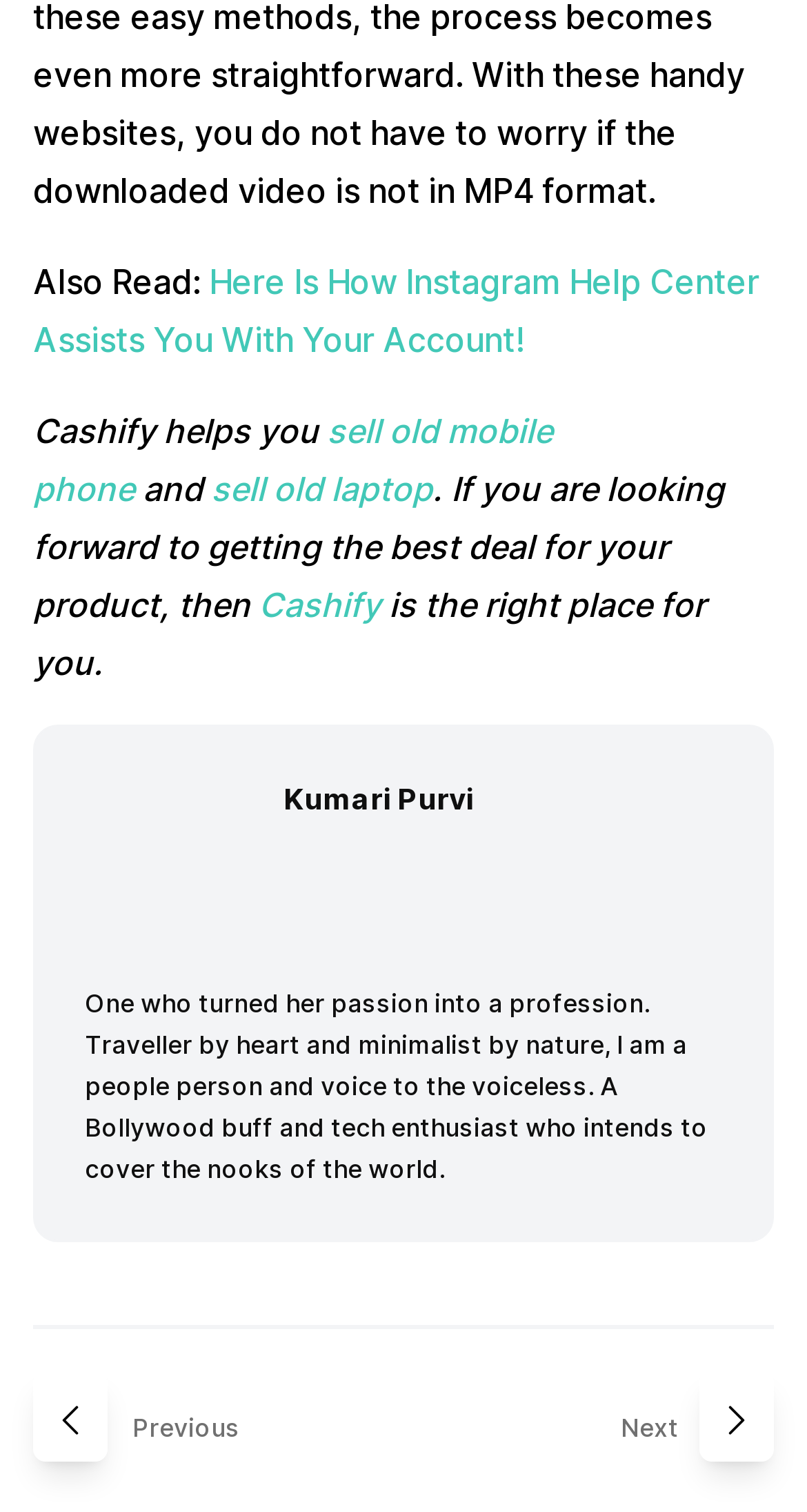Determine the bounding box coordinates of the UI element that matches the following description: "sell old laptop". The coordinates should be four float numbers between 0 and 1 in the format [left, top, right, bottom].

[0.262, 0.309, 0.536, 0.337]